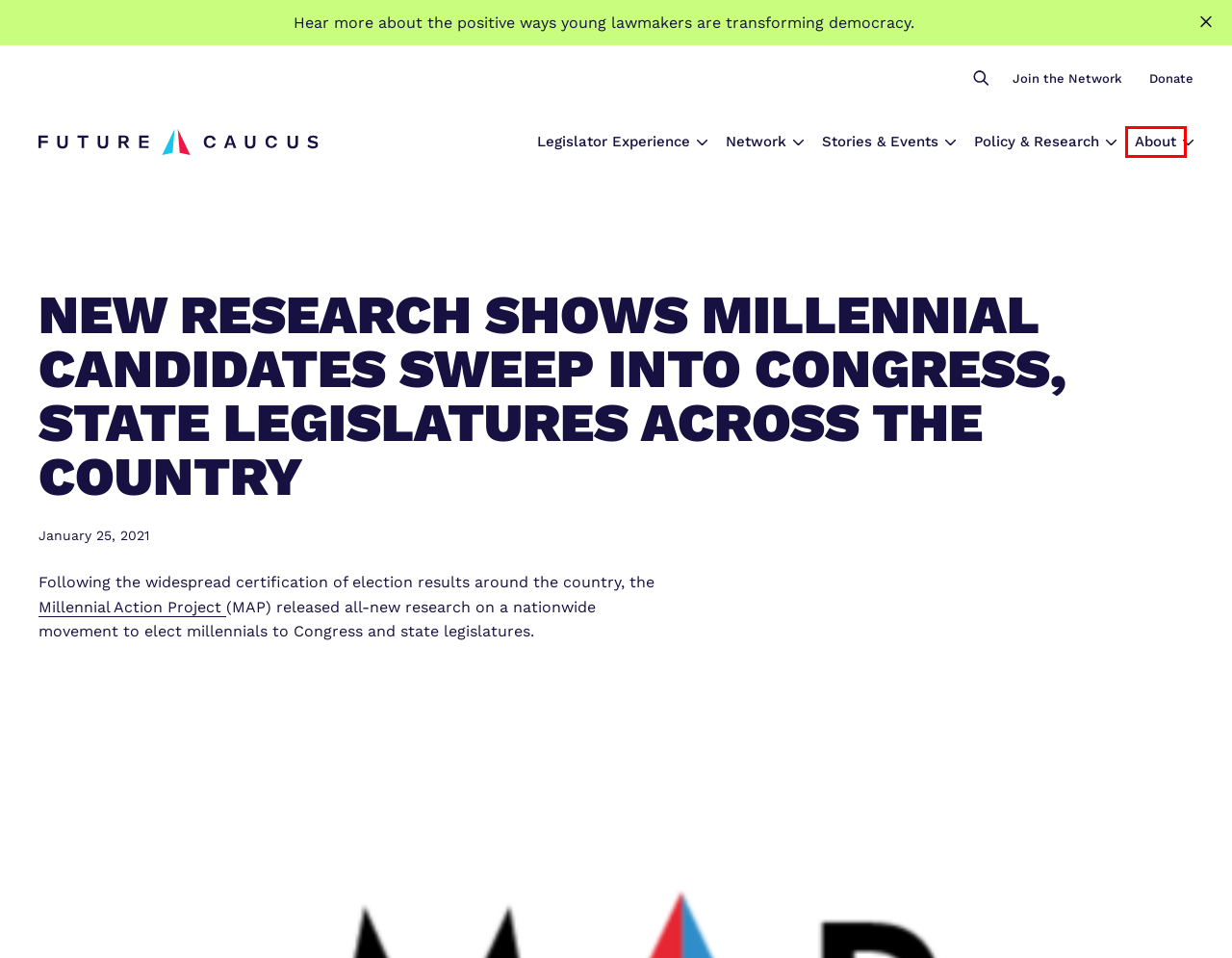You have a screenshot showing a webpage with a red bounding box highlighting an element. Choose the webpage description that best fits the new webpage after clicking the highlighted element. The descriptions are:
A. Join the Movement - Future Caucus
B. Stories & Events - Future Caucus
C. Future Caucus
D. Join the Network - Future Caucus
E. Policy & Research - Future Caucus
F. Donate - Future Caucus
G. Our Story - Future Caucus
H. Network - Future Caucus

G